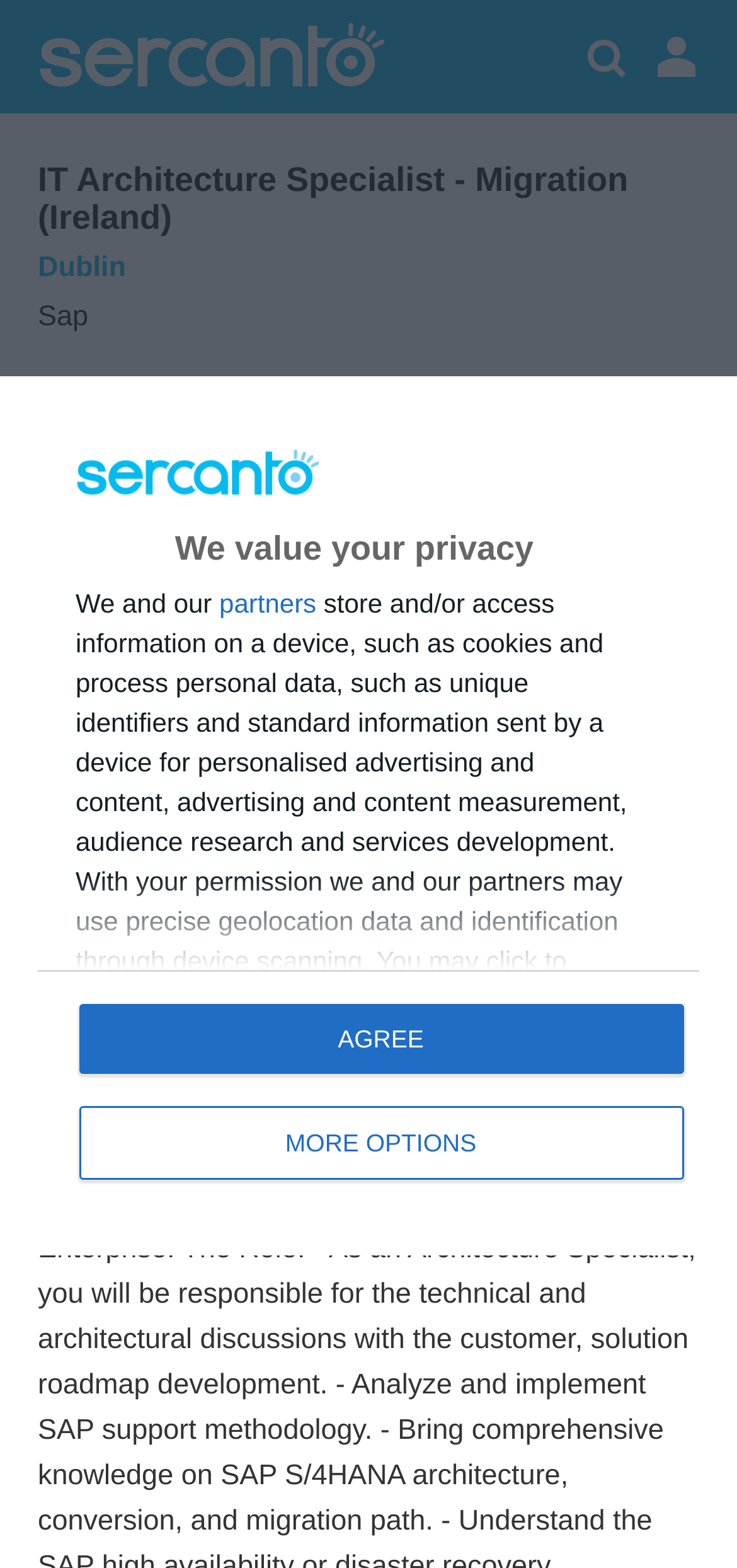Determine the bounding box coordinates of the UI element described by: "English".

None